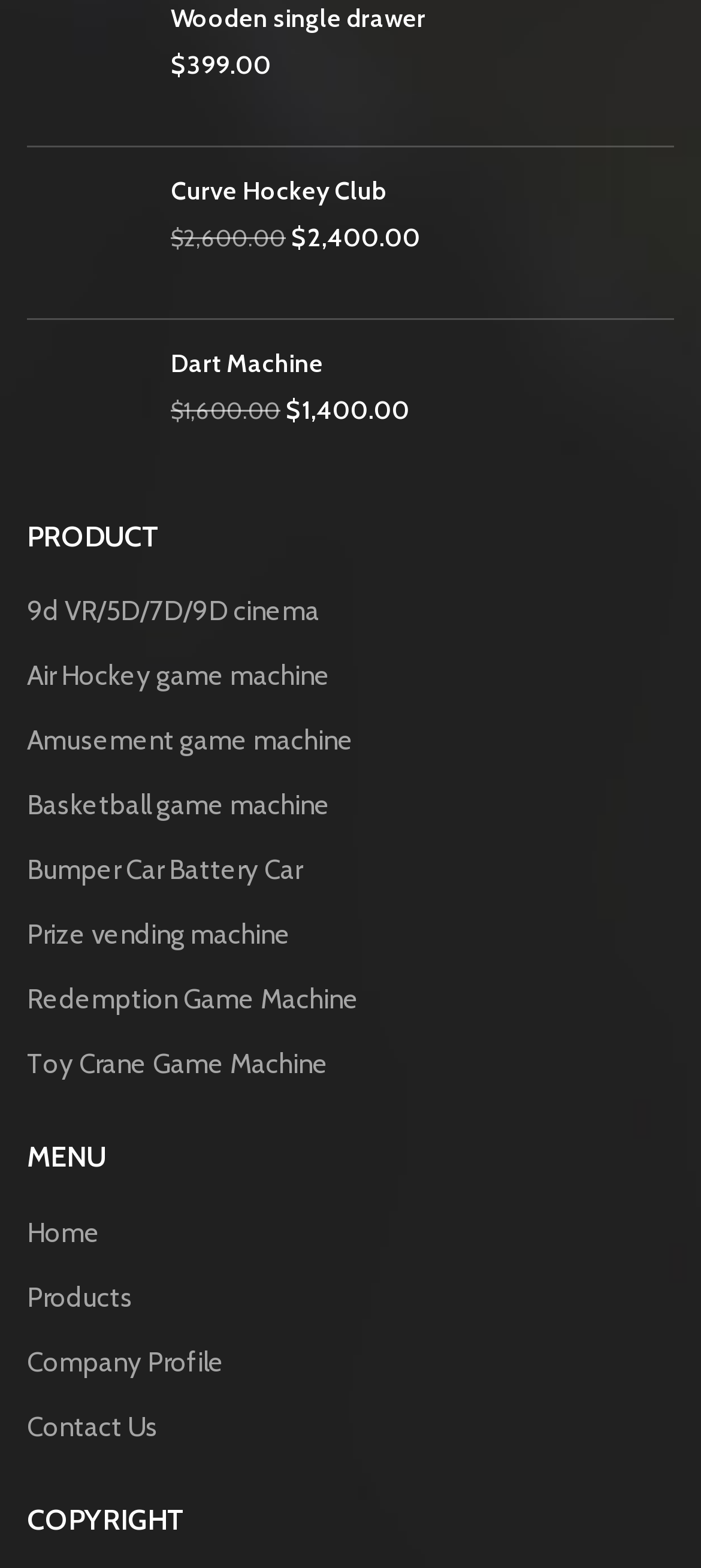Provide the bounding box coordinates of the HTML element this sentence describes: "Dart Machine". The bounding box coordinates consist of four float numbers between 0 and 1, i.e., [left, top, right, bottom].

[0.244, 0.221, 0.962, 0.242]